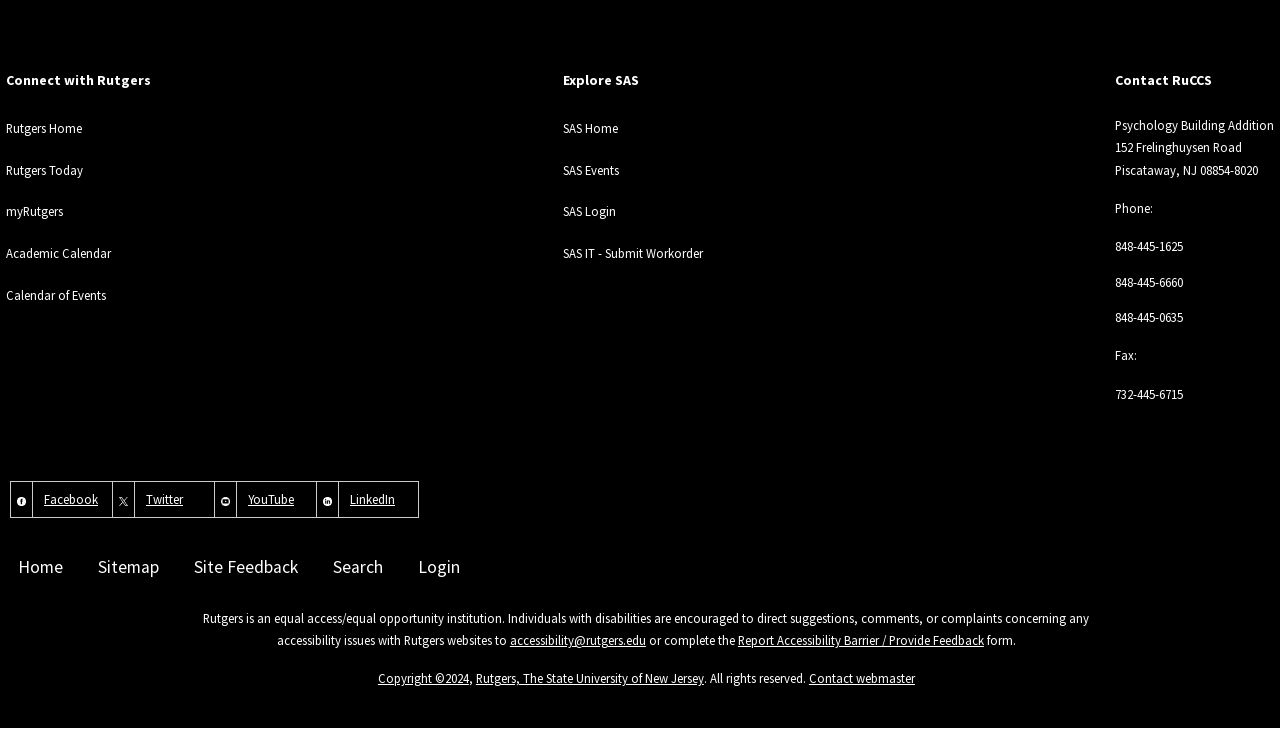Show me the bounding box coordinates of the clickable region to achieve the task as per the instruction: "Search the website".

[0.26, 0.745, 0.299, 0.781]